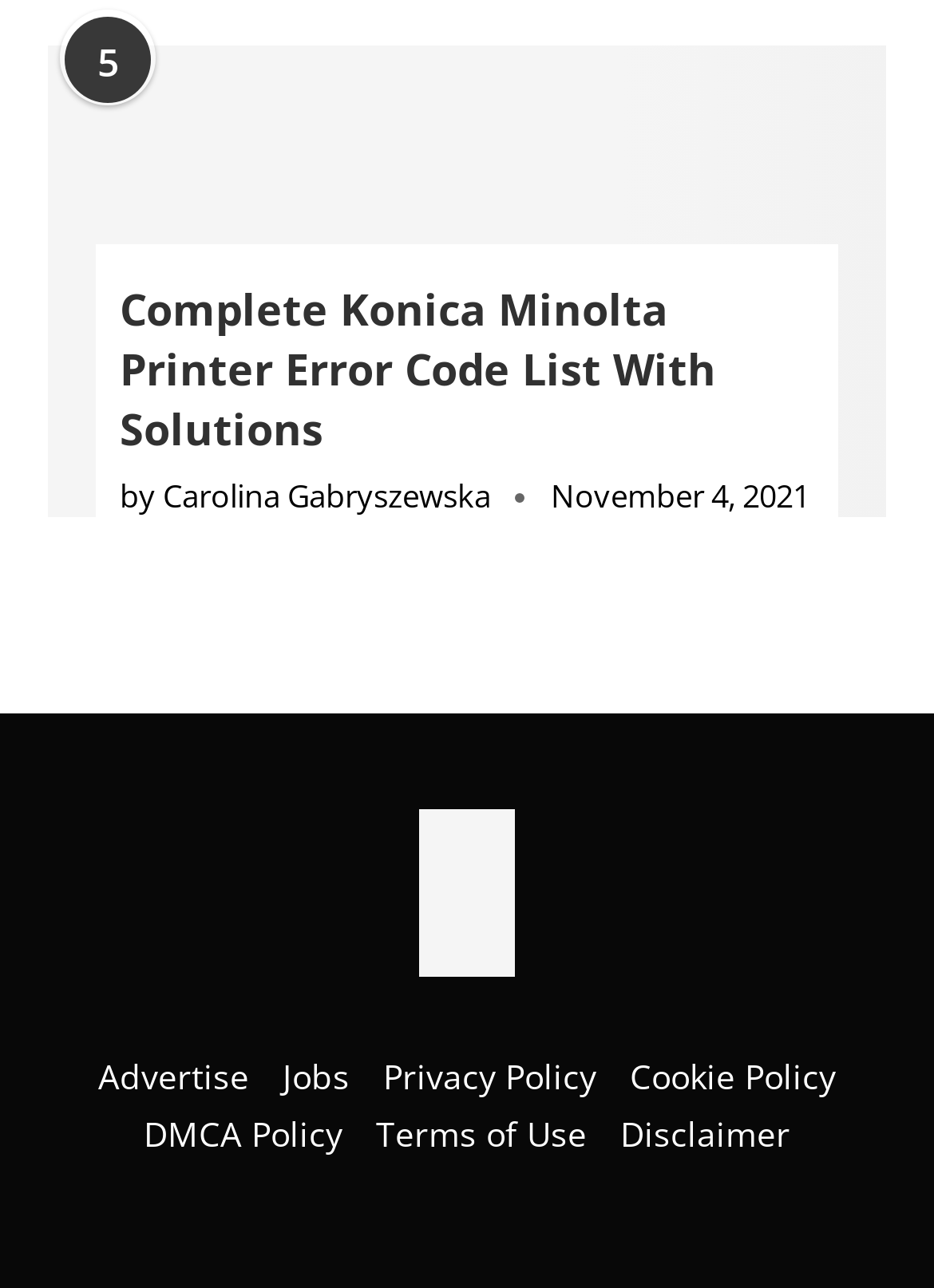Predict the bounding box coordinates for the UI element described as: "Advertise". The coordinates should be four float numbers between 0 and 1, presented as [left, top, right, bottom].

[0.105, 0.818, 0.267, 0.853]